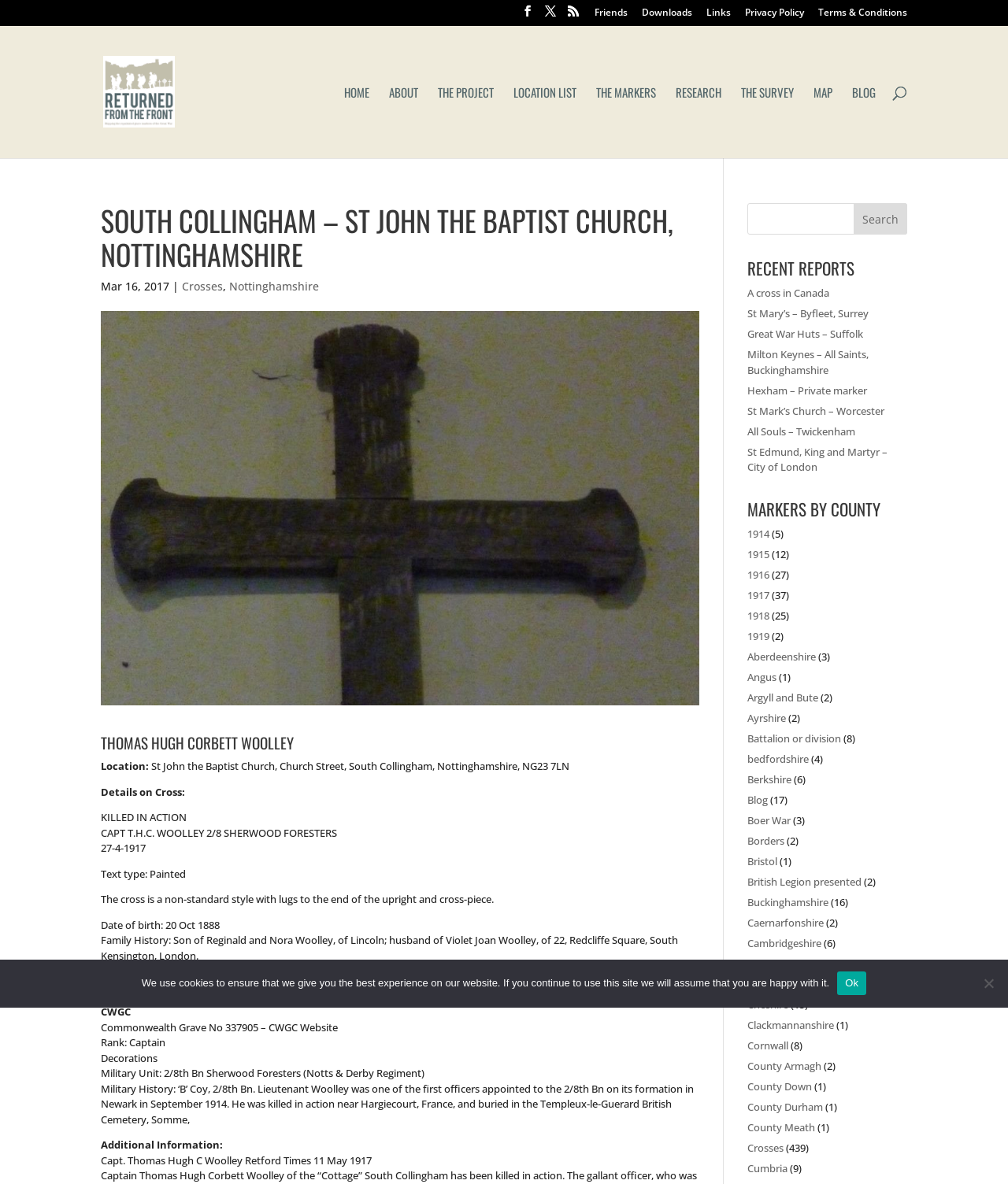Find the bounding box coordinates of the element I should click to carry out the following instruction: "Click the 'HOME' link".

[0.341, 0.073, 0.366, 0.133]